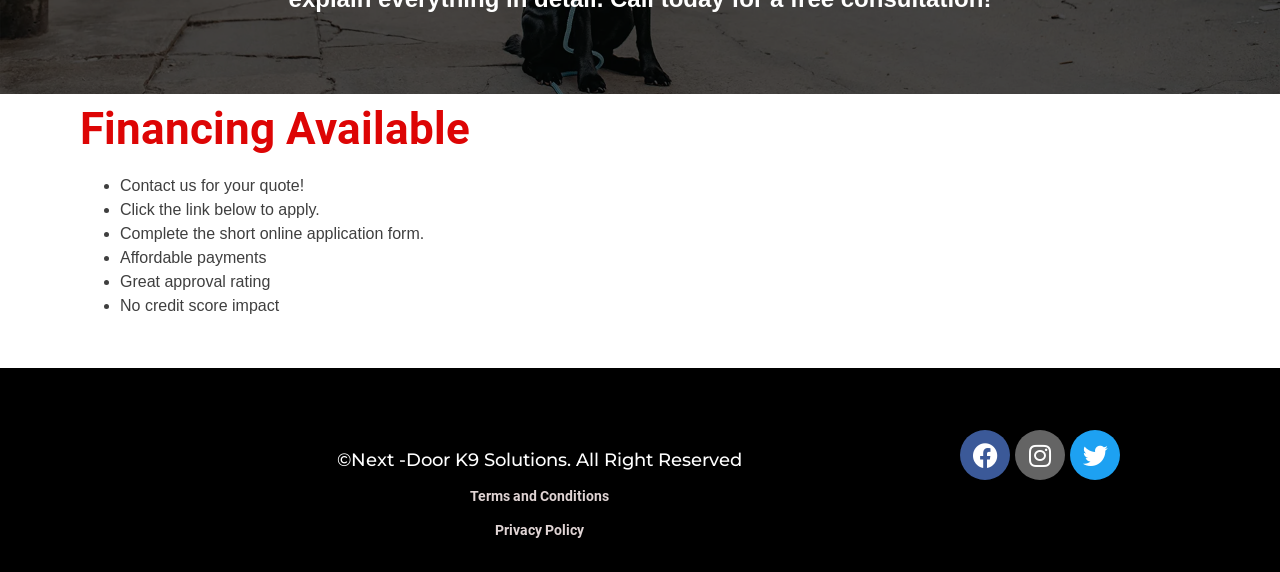What is the call-to-action?
Please give a detailed answer to the question using the information shown in the image.

The call-to-action can be found in the first static text element, which is 'Contact us for your quote!'. This element is likely a prominent call-to-action on the page, encouraging users to take action.